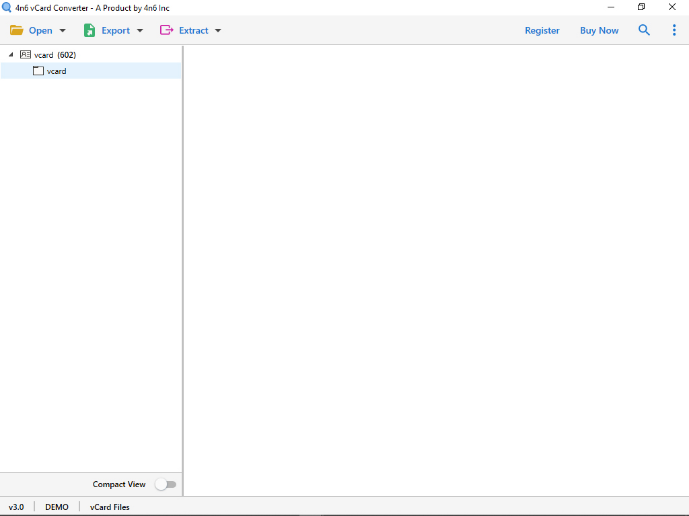What is the purpose of the central section?
We need a detailed and meticulous answer to the question.

The central section appears blank, suggesting that it is reserved for displaying further actions or details upon selecting a file from the left panel, which enables users to view and manipulate vCard data efficiently.